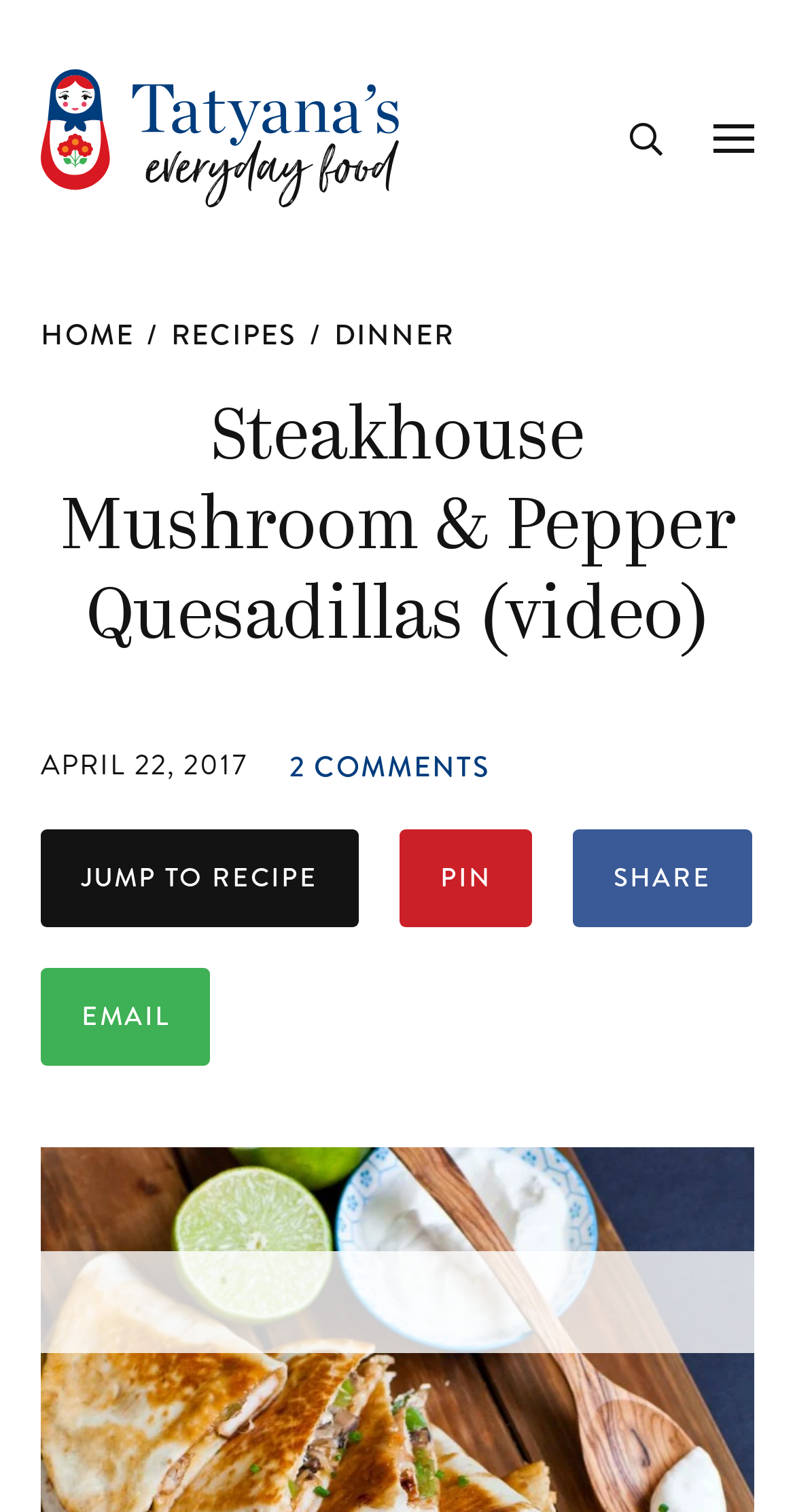Find the bounding box coordinates of the area that needs to be clicked in order to achieve the following instruction: "go to homepage". The coordinates should be specified as four float numbers between 0 and 1, i.e., [left, top, right, bottom].

[0.051, 0.208, 0.169, 0.235]